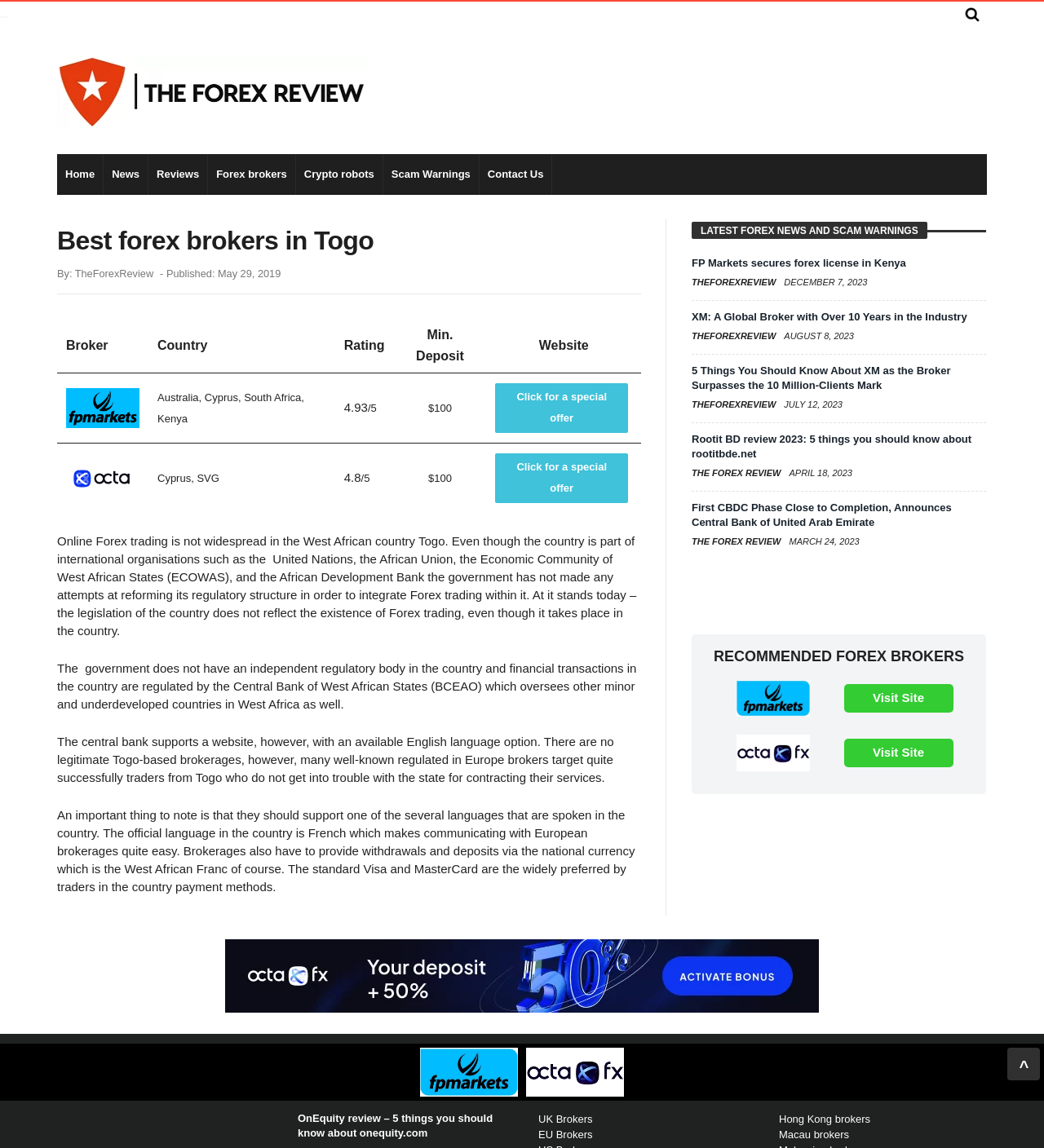Given the element description News, specify the bounding box coordinates of the corresponding UI element in the format (top-left x, top-left y, bottom-right x, bottom-right y). All values must be between 0 and 1.

[0.099, 0.134, 0.142, 0.17]